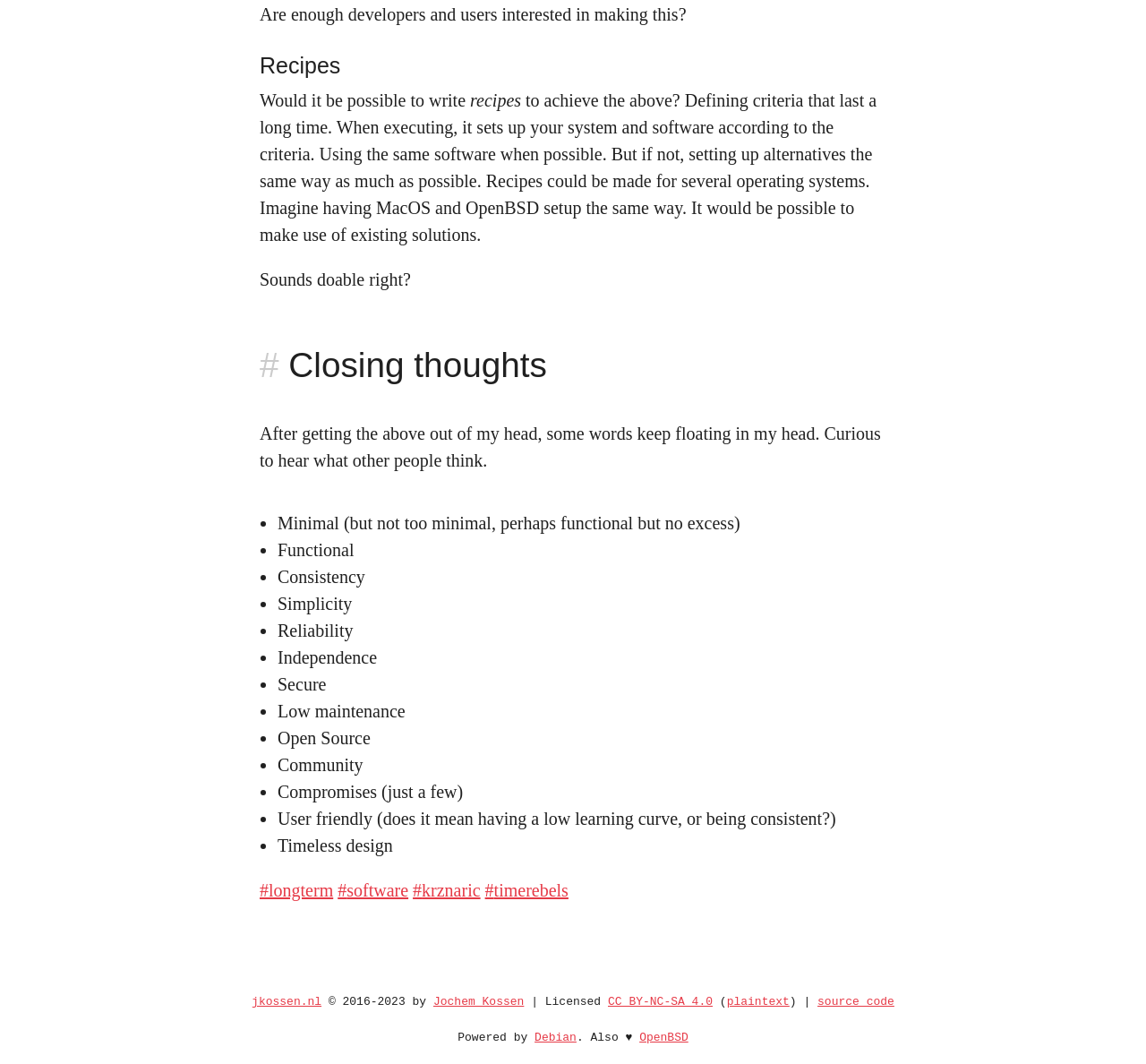Please identify the bounding box coordinates of the clickable region that I should interact with to perform the following instruction: "Visit jkossen.nl". The coordinates should be expressed as four float numbers between 0 and 1, i.e., [left, top, right, bottom].

[0.22, 0.935, 0.281, 0.948]